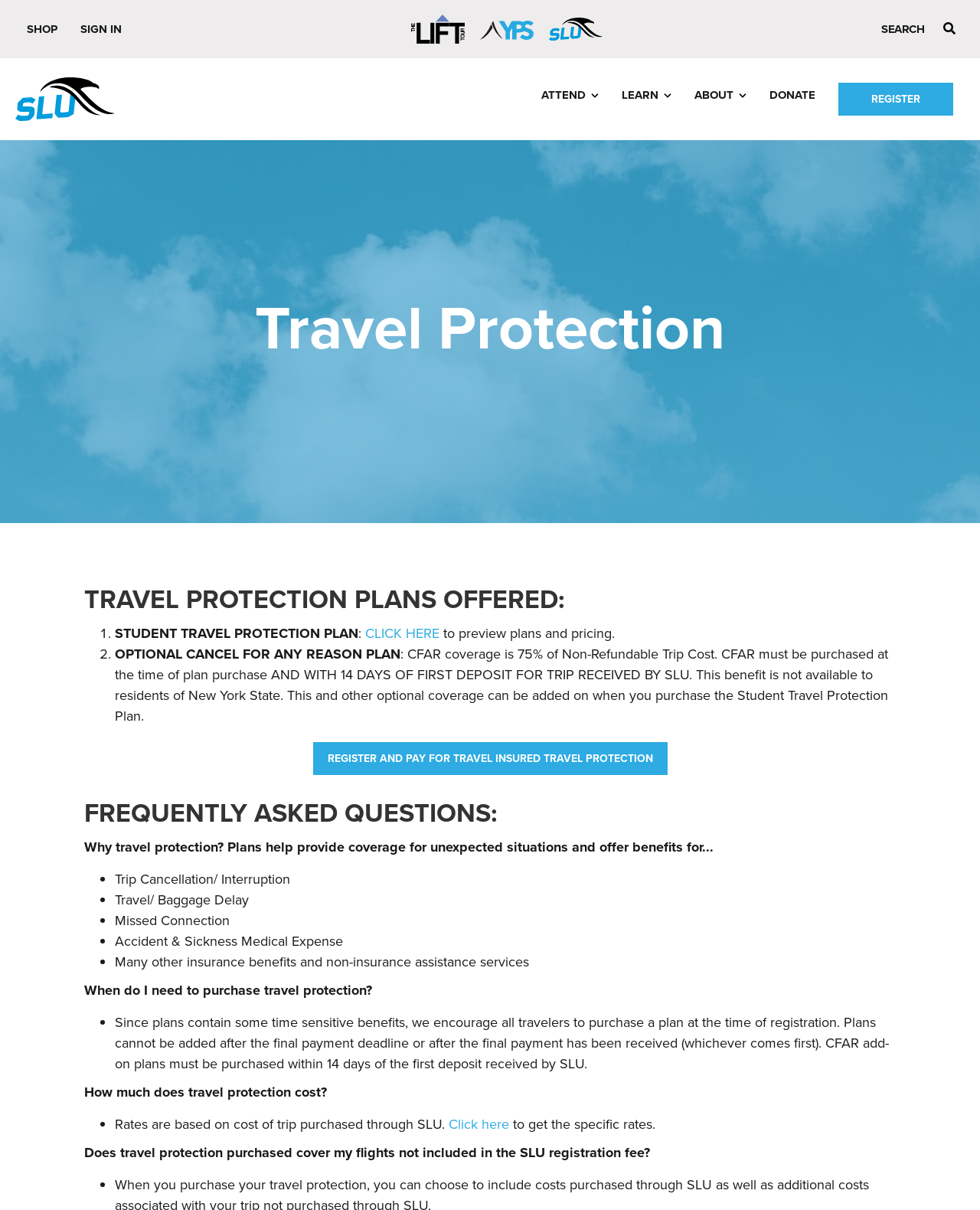What determines the cost of travel protection?
Examine the screenshot and reply with a single word or phrase.

Cost of trip purchased through SLU